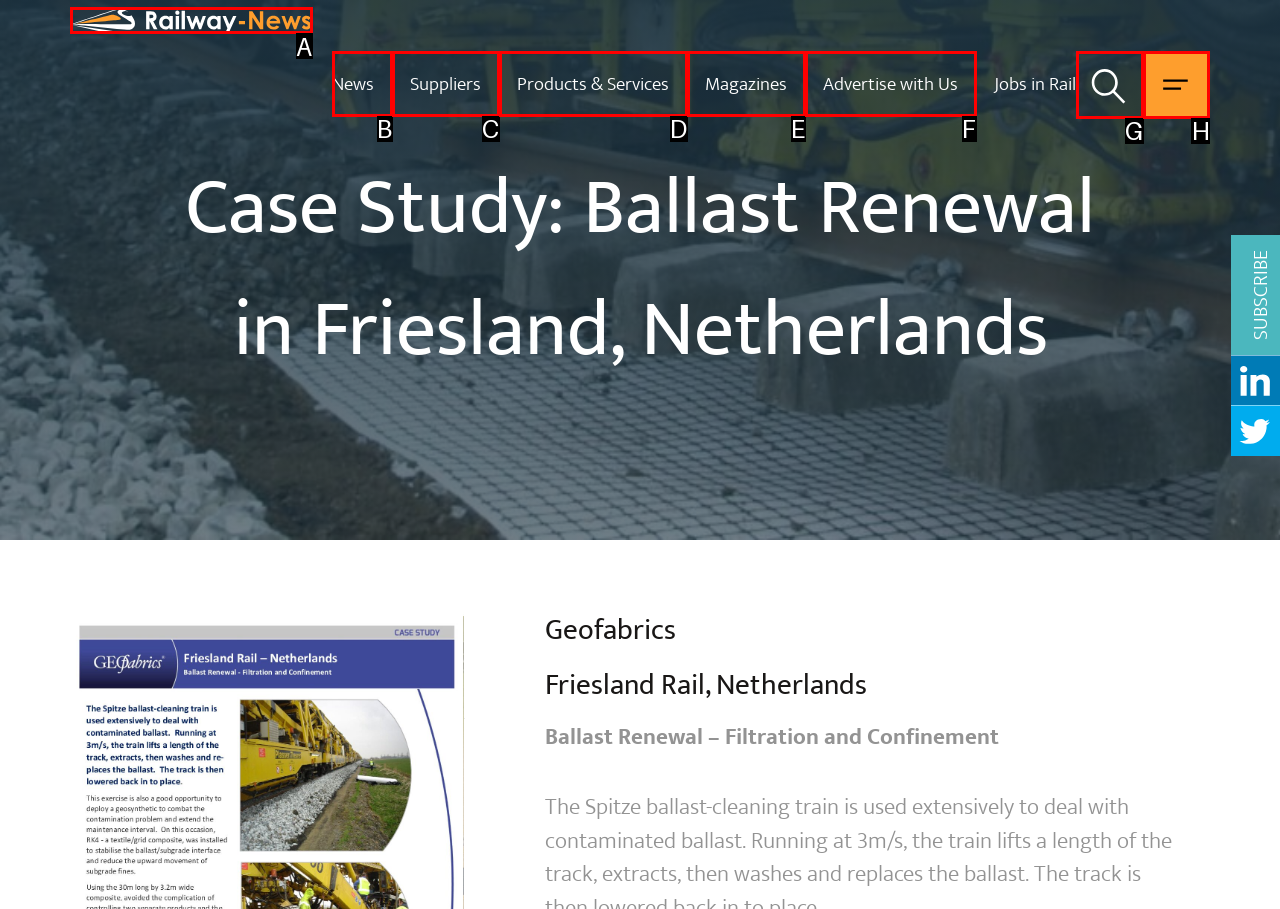Select the HTML element that best fits the description: Suppliers
Respond with the letter of the correct option from the choices given.

C